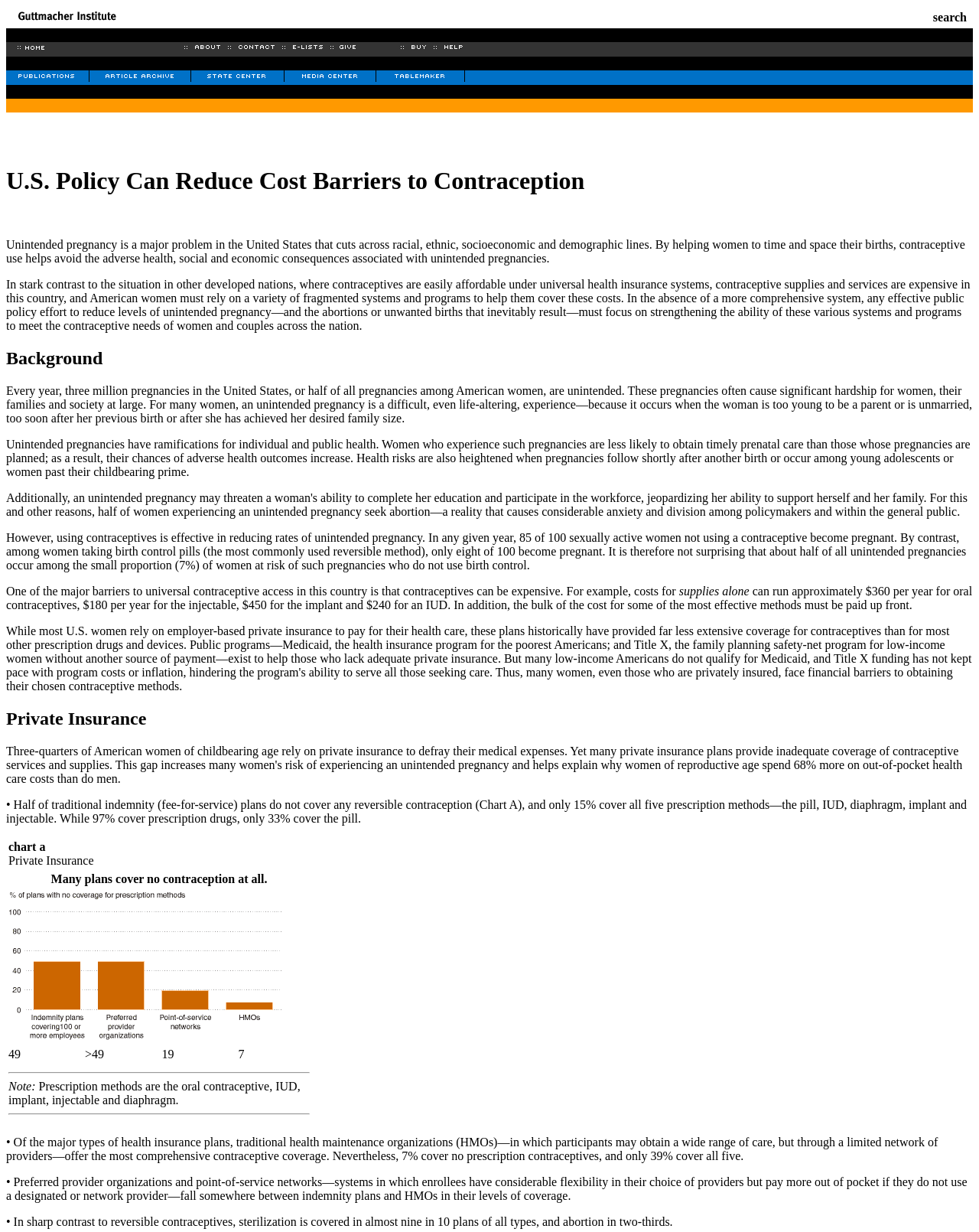Please provide a brief answer to the question using only one word or phrase: 
What are the options in the top navigation menu?

home, about, contact, e-lists, support agi, buy, help